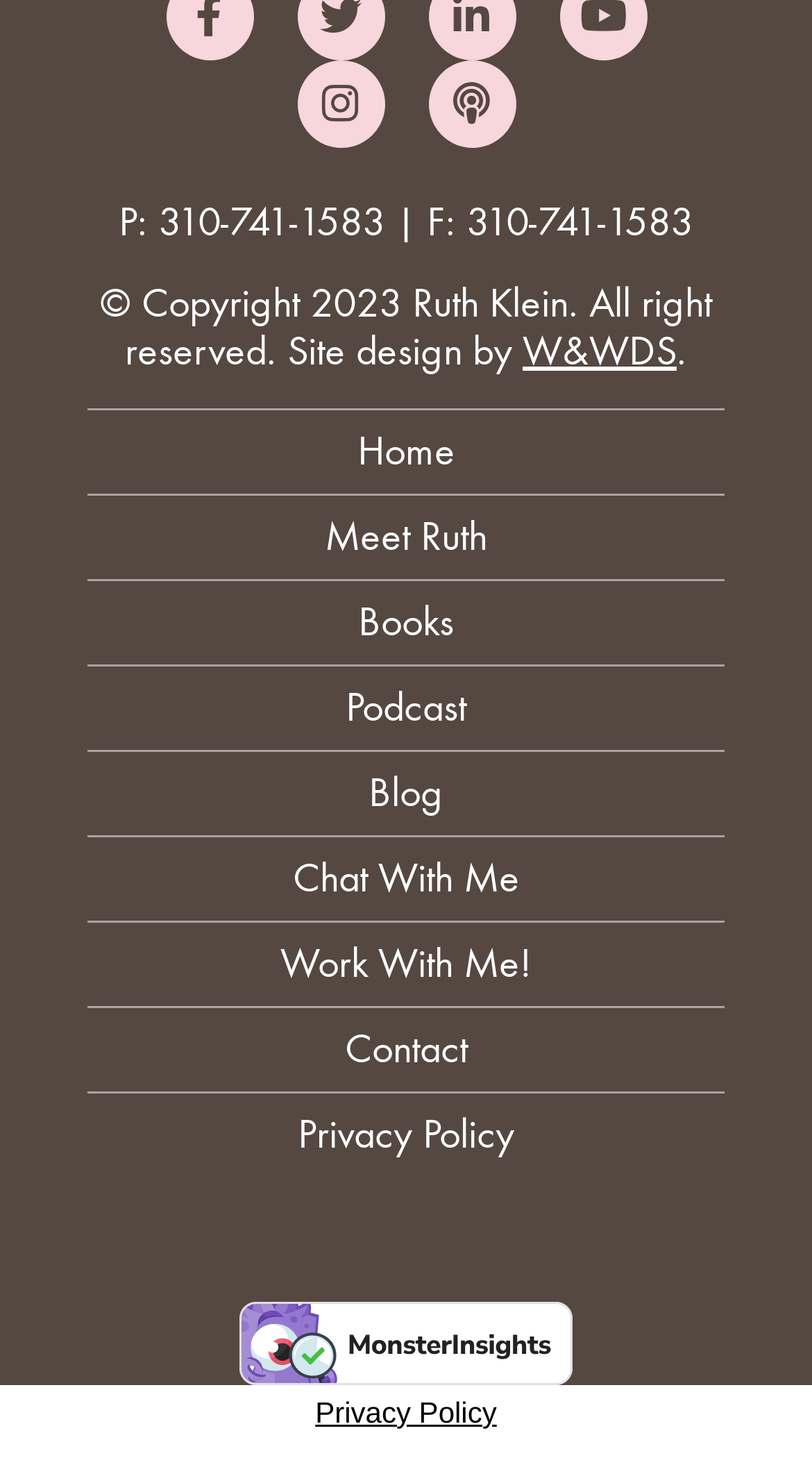Locate the bounding box coordinates of the element I should click to achieve the following instruction: "Check the privacy policy".

[0.388, 0.941, 0.612, 0.963]